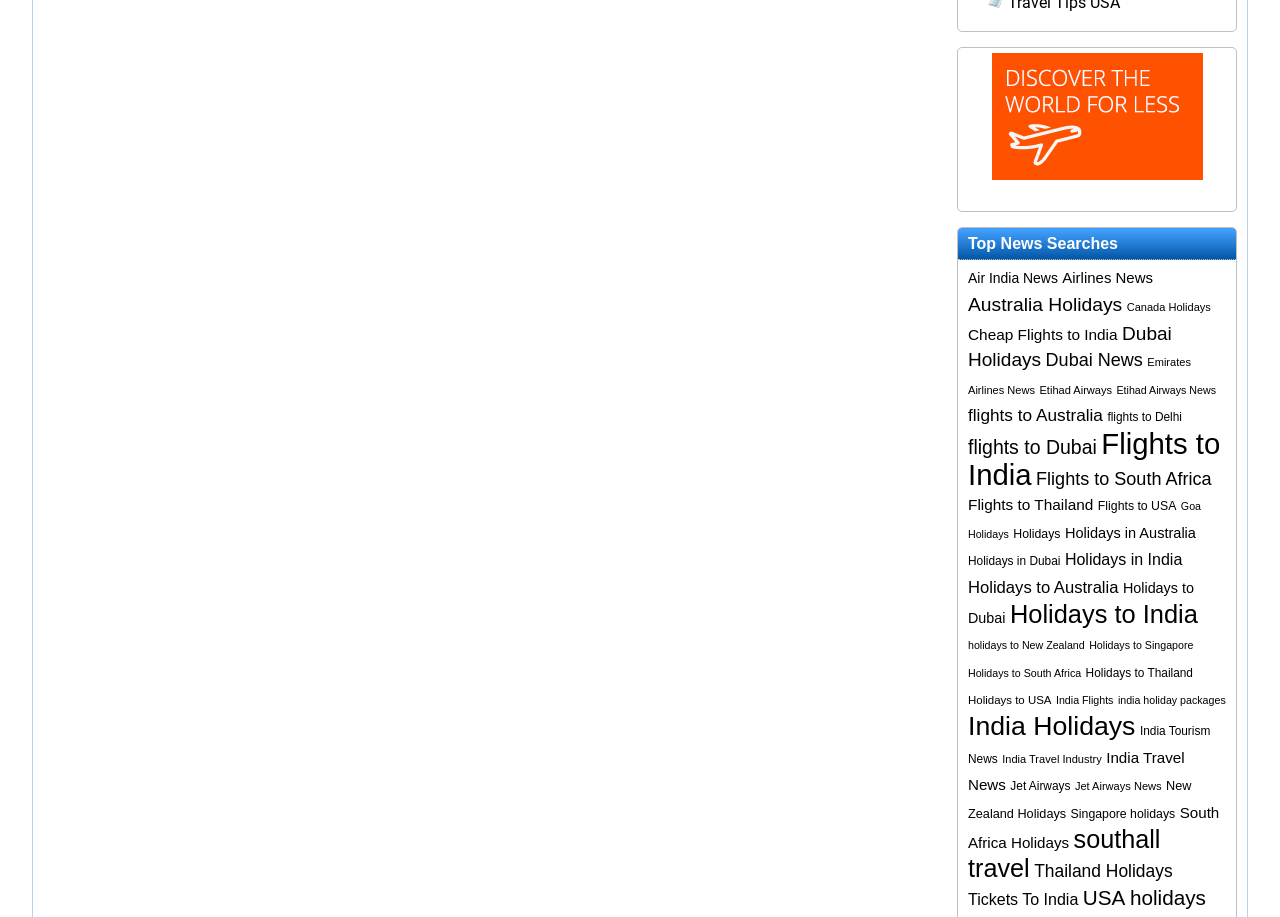Use the details in the image to answer the question thoroughly: 
What is the destination with the most holiday items?

I found multiple links related to holidays in India, including 'Holidays in India (35 items)', 'Holidays to India (103 items)', and 'India Holidays (120 items)', which suggests that India is the destination with the most holiday items.